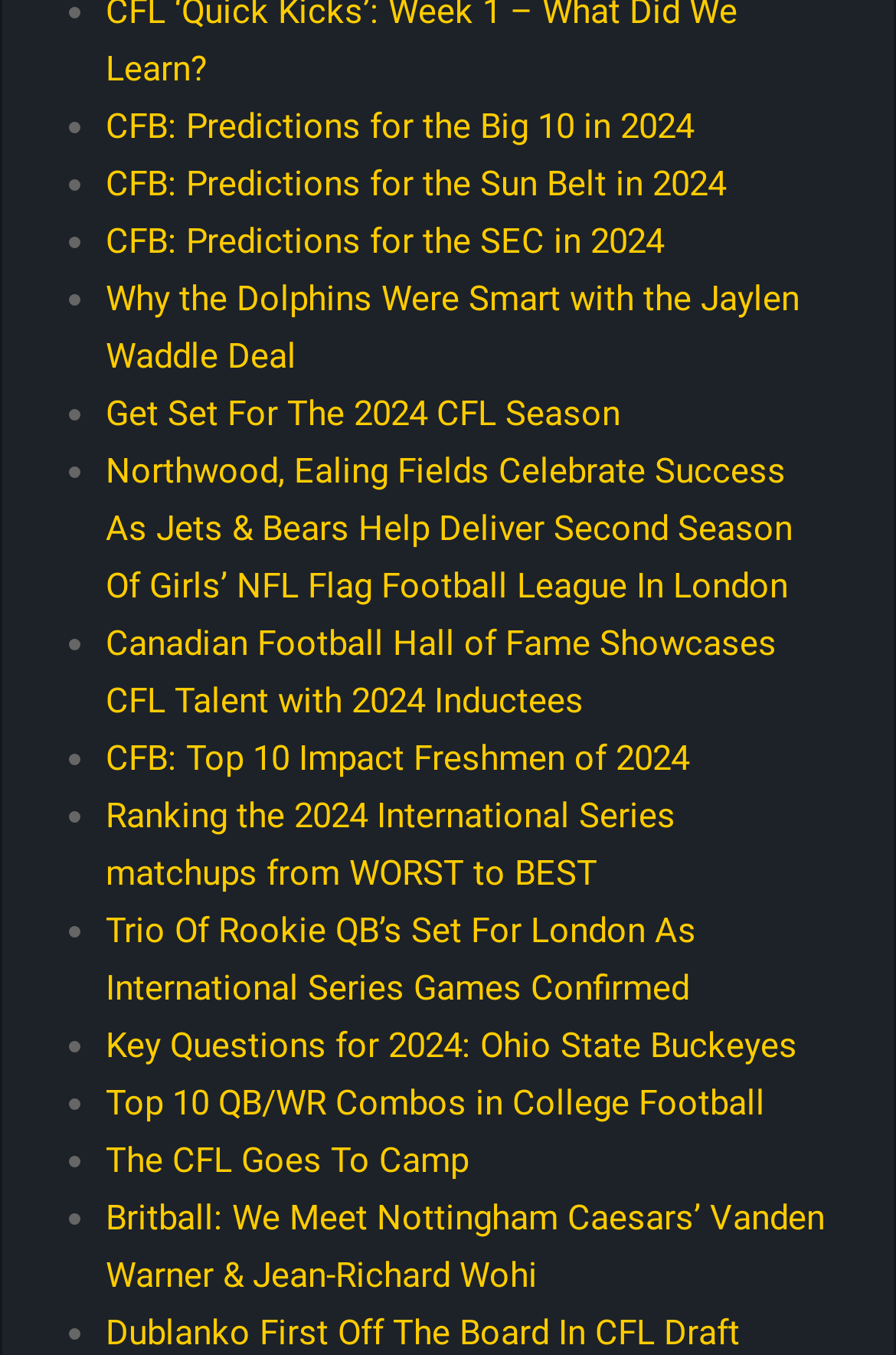Find the bounding box coordinates of the element you need to click on to perform this action: 'Check out the article about the CFL draft'. The coordinates should be represented by four float values between 0 and 1, in the format [left, top, right, bottom].

[0.118, 0.969, 0.826, 0.999]